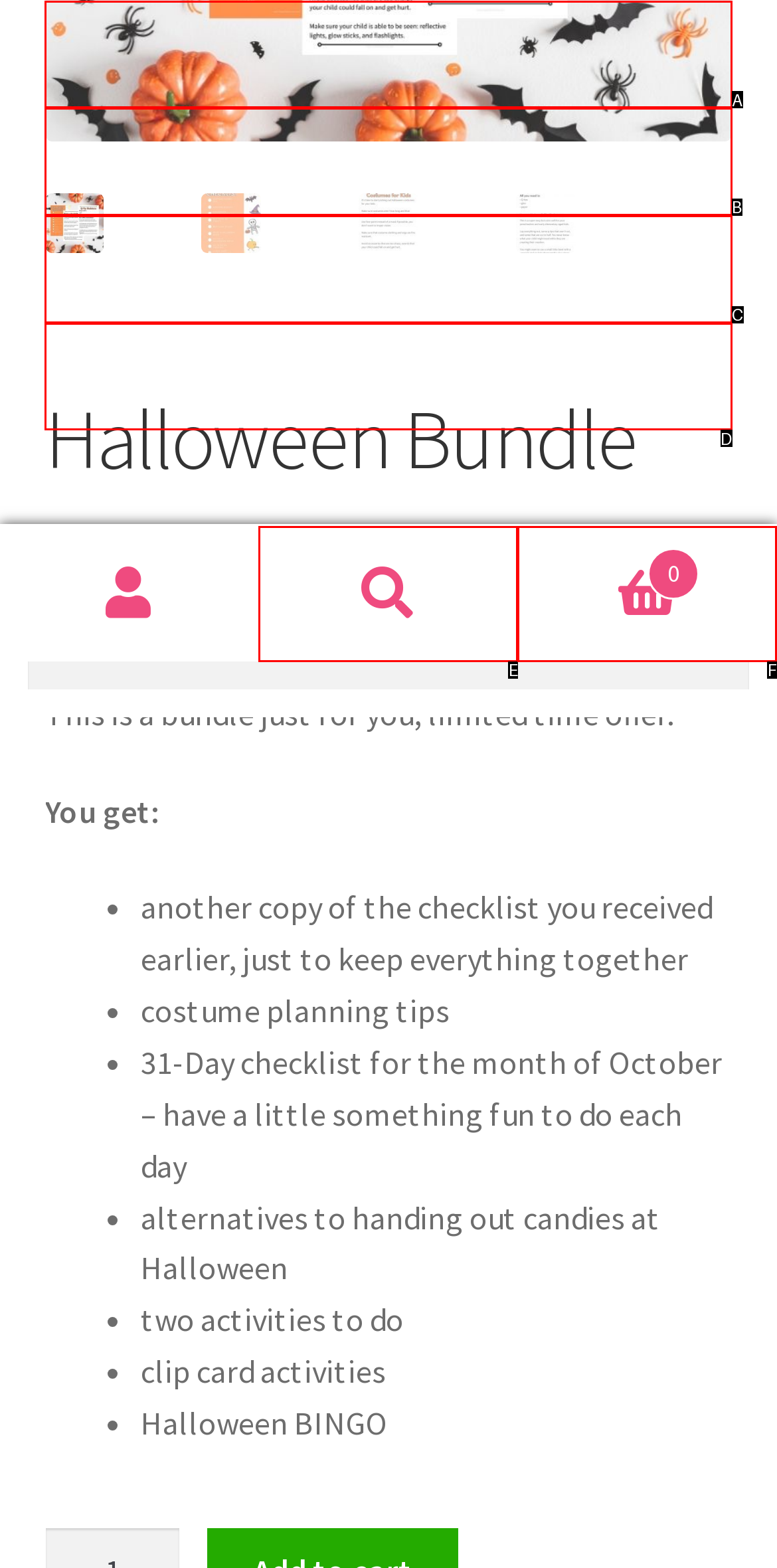Which HTML element among the options matches this description: Cart 0? Answer with the letter representing your choice.

F